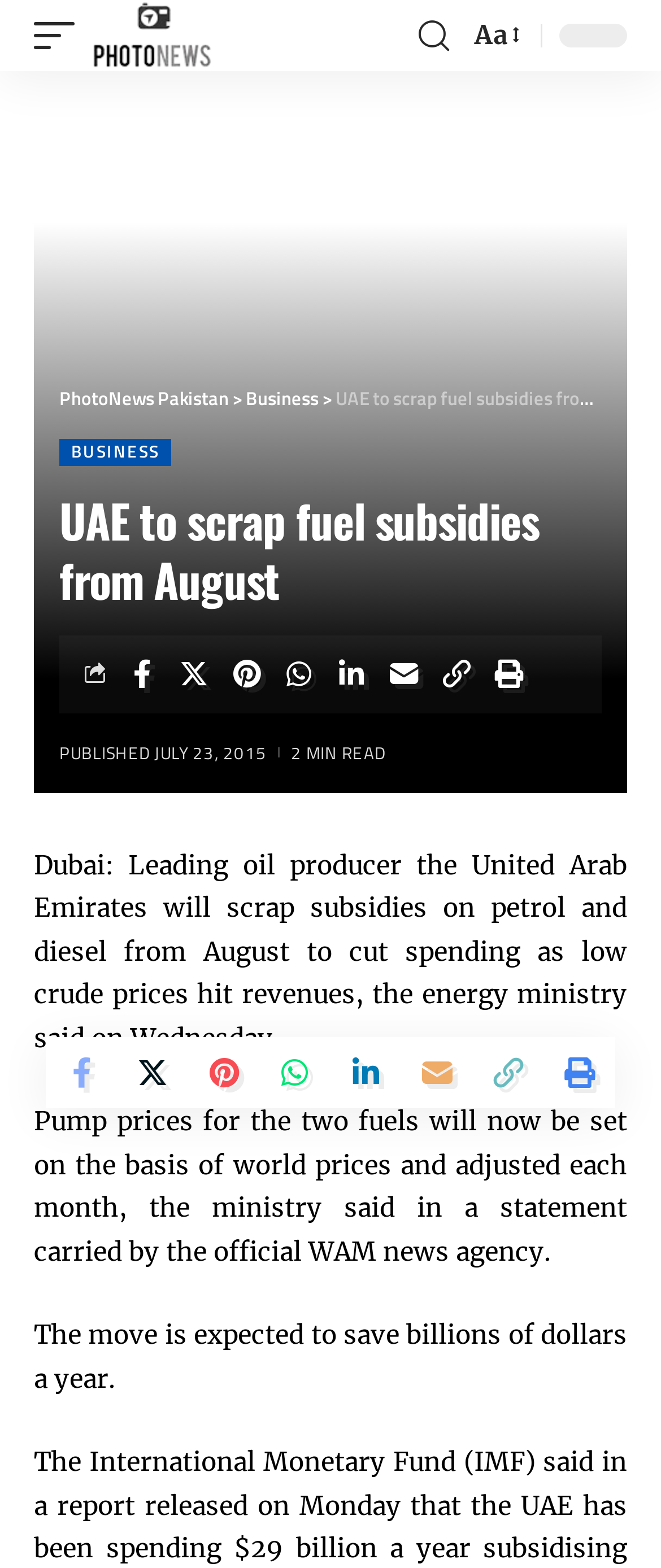Deliver a detailed narrative of the webpage's visual and textual elements.

The webpage appears to be a news article from PhotoNews Pakistan, with the title "UAE to scrap fuel subsidies from August". At the top left corner, there is a mobile trigger link and a link to the website's logo, accompanied by an image of the logo. On the top right corner, there are links to search and font resizer options.

Below the top section, there is a header section with a link to the website's homepage, a greater-than symbol, and a link to the "Business" category. The main title of the article "UAE to scrap fuel subsidies from August" is displayed prominently, followed by a published date and time, and a "2 MIN READ" indicator.

The article content is divided into three paragraphs, describing the United Arab Emirates' decision to scrap subsidies on petrol and diesel, and the expected impact on the country's spending. The paragraphs are separated by a small gap, and there are no images or other multimedia elements within the article content.

On the left side of the article, there are several social media sharing links, represented by icons, which are aligned vertically. These links are repeated at the bottom of the article as well.